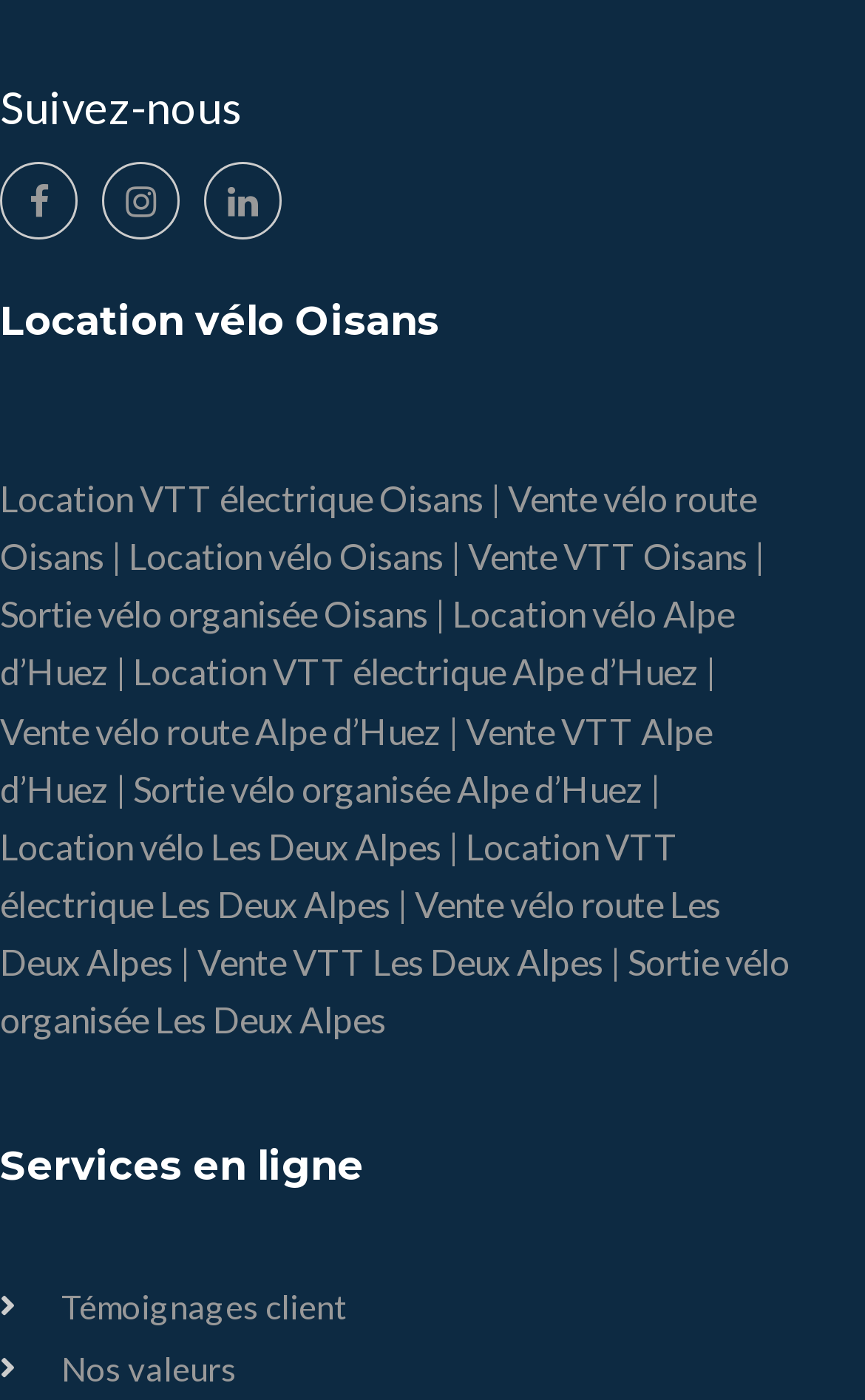Show the bounding box coordinates for the HTML element as described: "Location vélo Alpe d’Huez".

[0.0, 0.423, 0.849, 0.495]